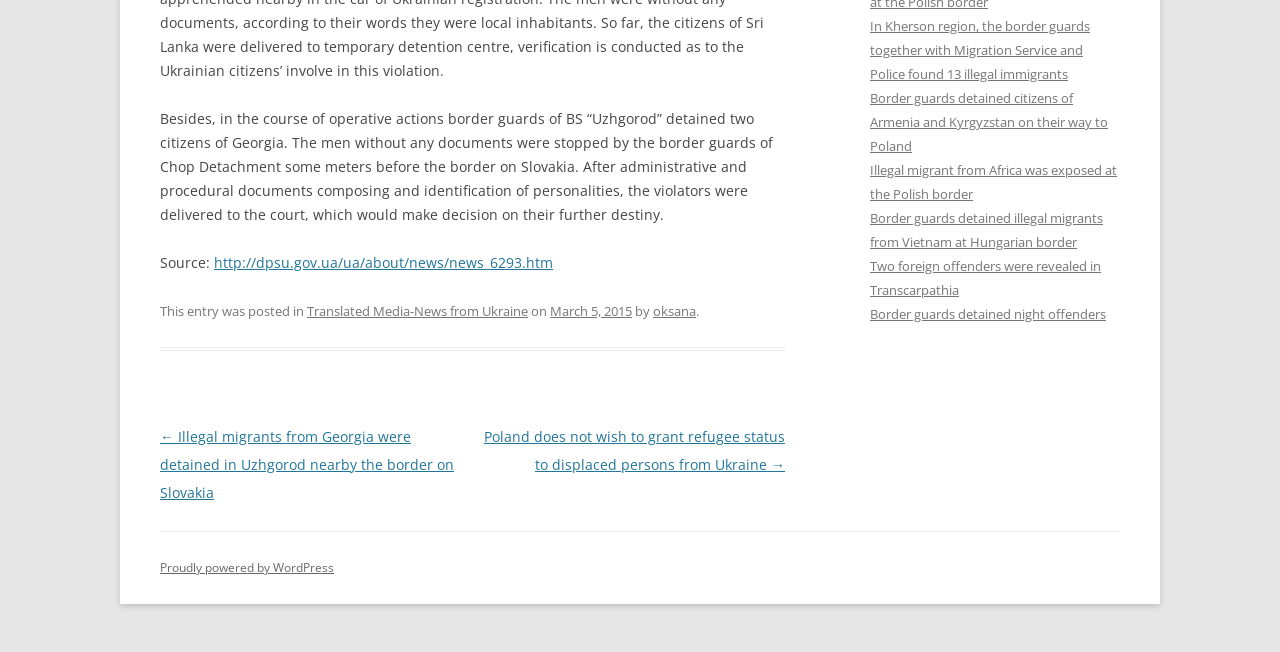Given the element description, predict the bounding box coordinates in the format (top-left x, top-left y, bottom-right x, bottom-right y). Make sure all values are between 0 and 1. Here is the element description: Proudly powered by WordPress

[0.125, 0.857, 0.261, 0.884]